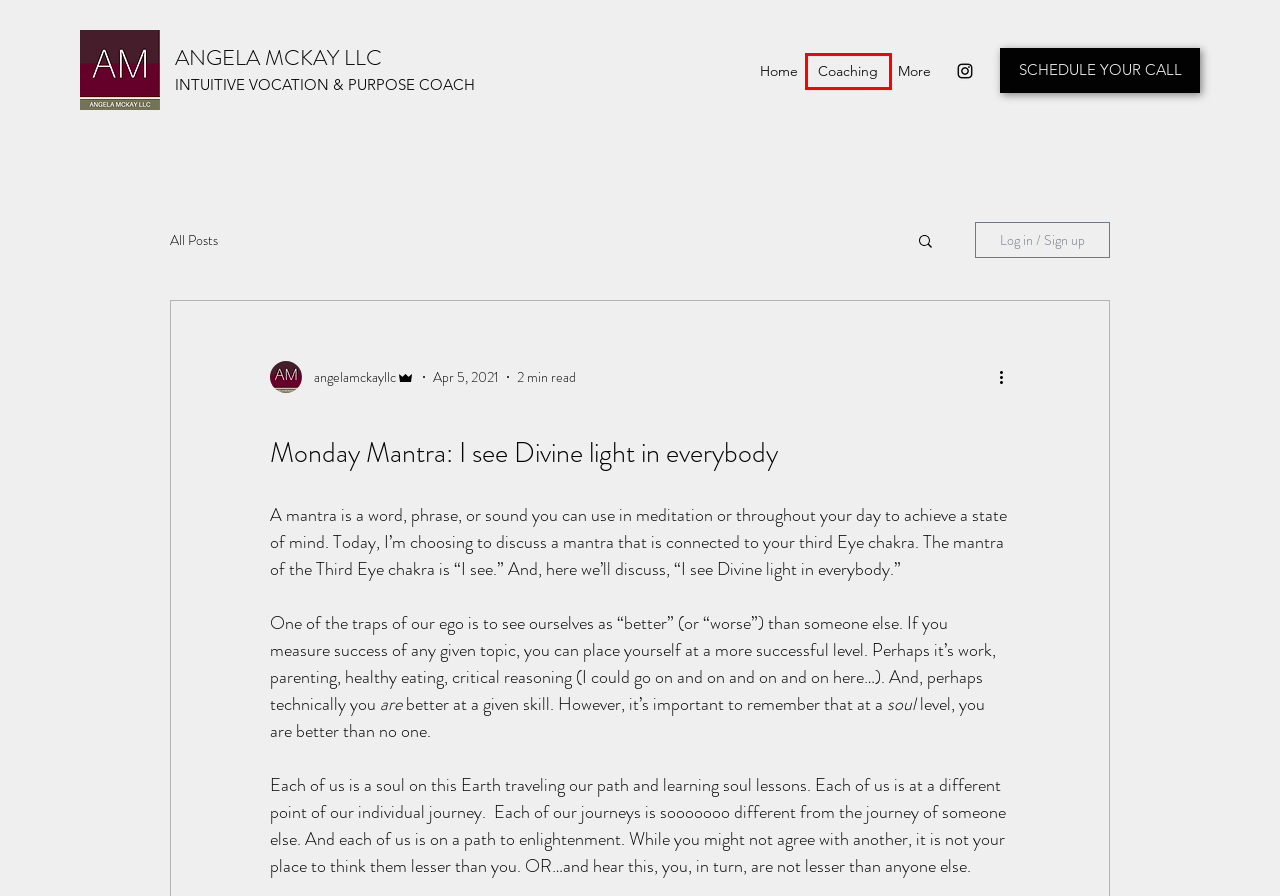Look at the screenshot of a webpage where a red rectangle bounding box is present. Choose the webpage description that best describes the new webpage after clicking the element inside the red bounding box. Here are the candidates:
A. Blog | Angela McKay LLC
B. Calendly - Angela McKay
C. Info | Angela McKay LLC
D. Coaching | Angela McKay LLC
E. Contact | Angela McKay LLC
F. About | Angela McKay LLC
G. Angela McKay LLC | Intuitive Career & Purpose Coach
H. Tarot | Angela McKay LLC

D